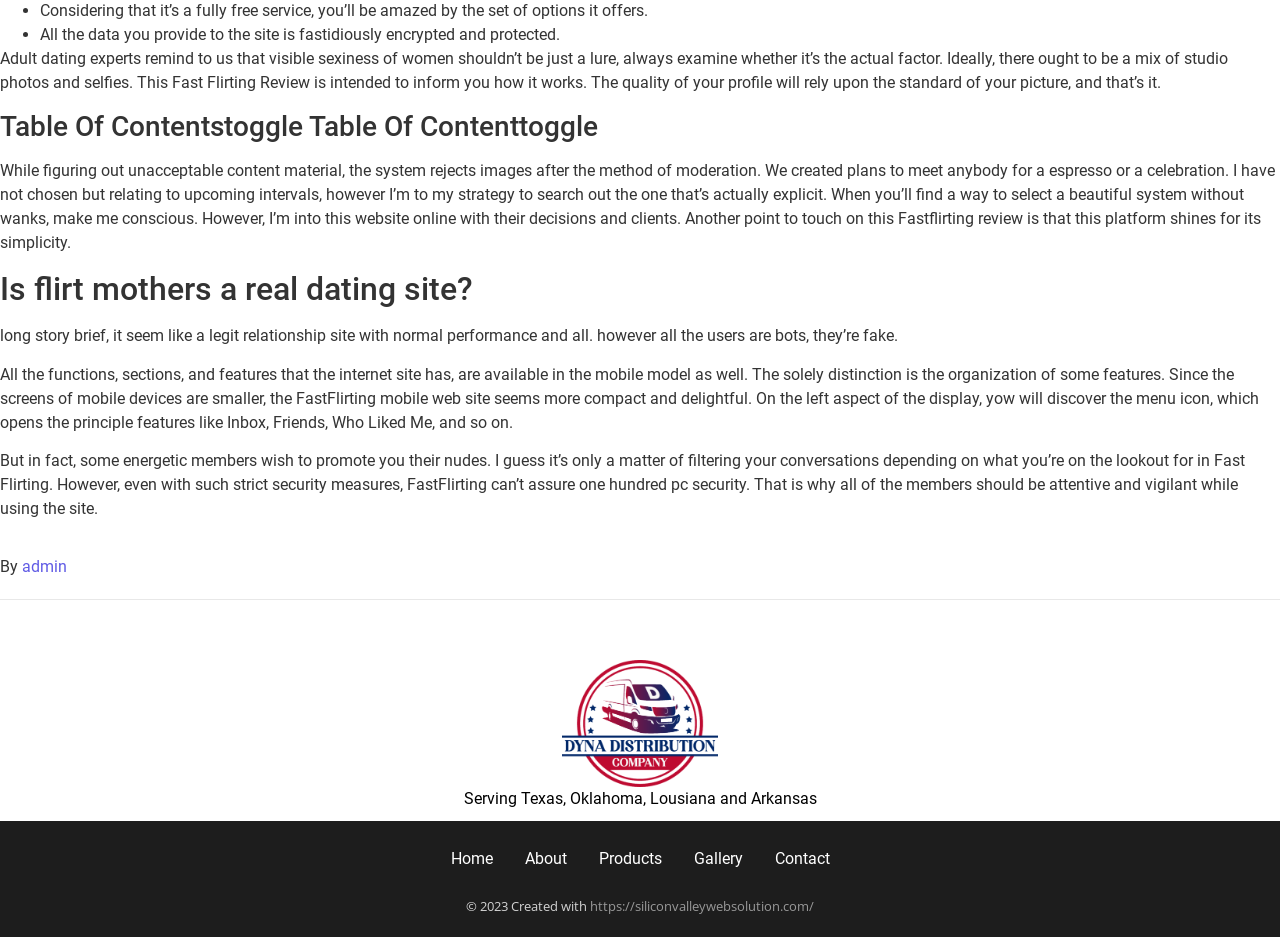Answer this question in one word or a short phrase: What is the purpose of the moderation process on Fast Flirting?

Rejecting unacceptable content